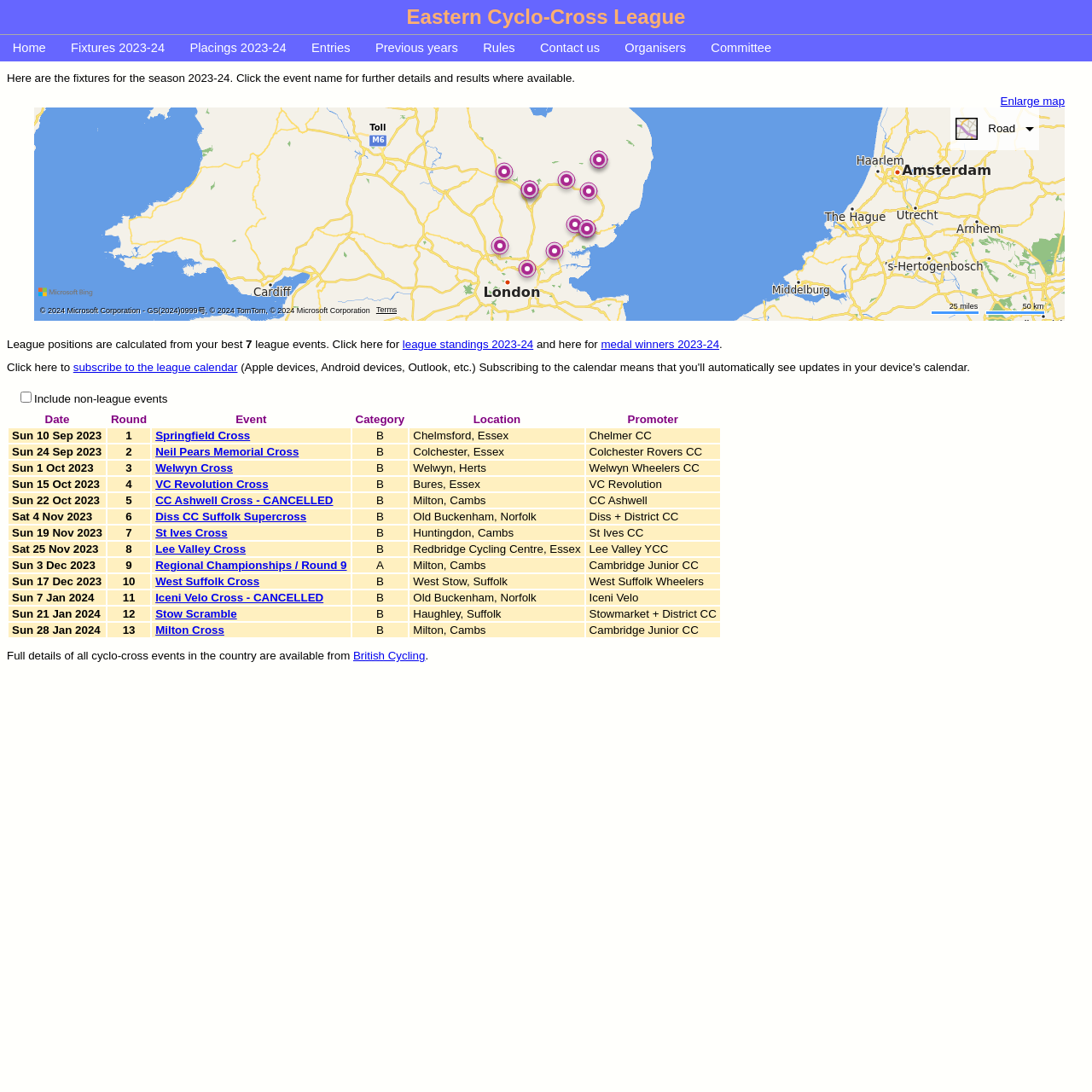Point out the bounding box coordinates of the section to click in order to follow this instruction: "Zoom in the map".

[0.916, 0.087, 0.975, 0.098]